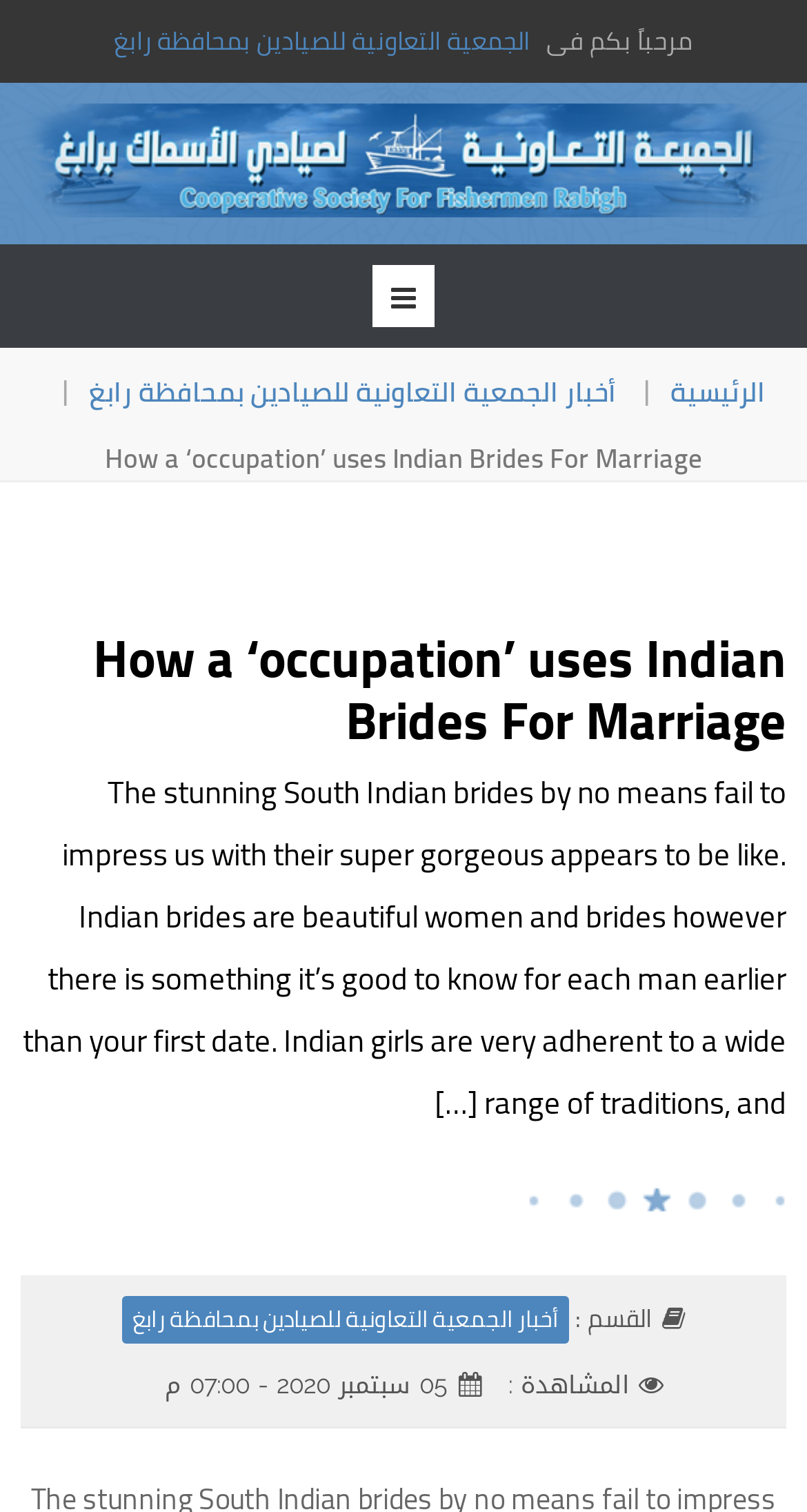Describe all the visual and textual components of the webpage comprehensively.

This webpage appears to be a blog post or article page. At the top, there is a welcome message "مرحباً بكم فى" (Welcome to) followed by a link to the website's homepage, "الجمعية التعاونية للصيادين بمحافظة رابغ" (The Cooperative Association for Fishermen in Rabigh Governorate), which is accompanied by an image. 

Below this, there are two links, "الرئيسية" (Home) and "أخبار الجمعية التعاونية للصيادين بمحافظة رابغ" (News of the Cooperative Association for Fishermen in Rabigh Governorate), positioned side by side.

The main content of the page is an article titled "How a ‘occupation’ uses Indian Brides For Marriage", which is displayed prominently in the center of the page. The article's text describes the beauty of South Indian brides and their adherence to traditions.

At the bottom of the page, there are two sections. The first section has a label "القسم :" (Category:) followed by a link to "أخبار الجمعية التعاونية للصيادين بمحافظة رابغ" (News of the Cooperative Association for Fishermen in Rabigh Governorate). The second section has a label "المشاهدة :" (Views:) and displays the date and time "05 سبتمبر 2020 - 07:00 م" (September 5, 2020 - 7:00 pm).